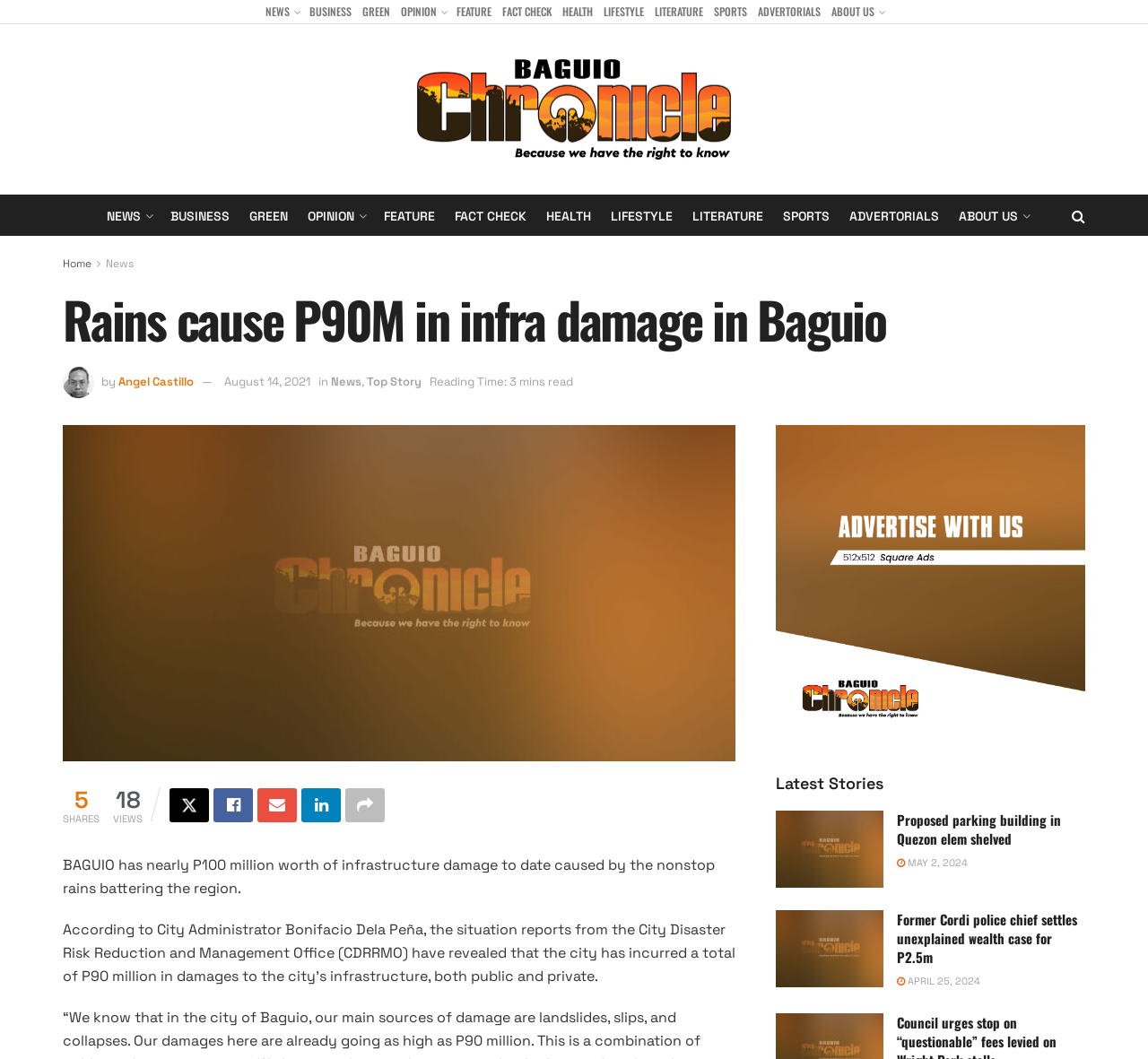Please identify the bounding box coordinates of the clickable element to fulfill the following instruction: "Check the views of the article". The coordinates should be four float numbers between 0 and 1, i.e., [left, top, right, bottom].

[0.1, 0.741, 0.122, 0.77]